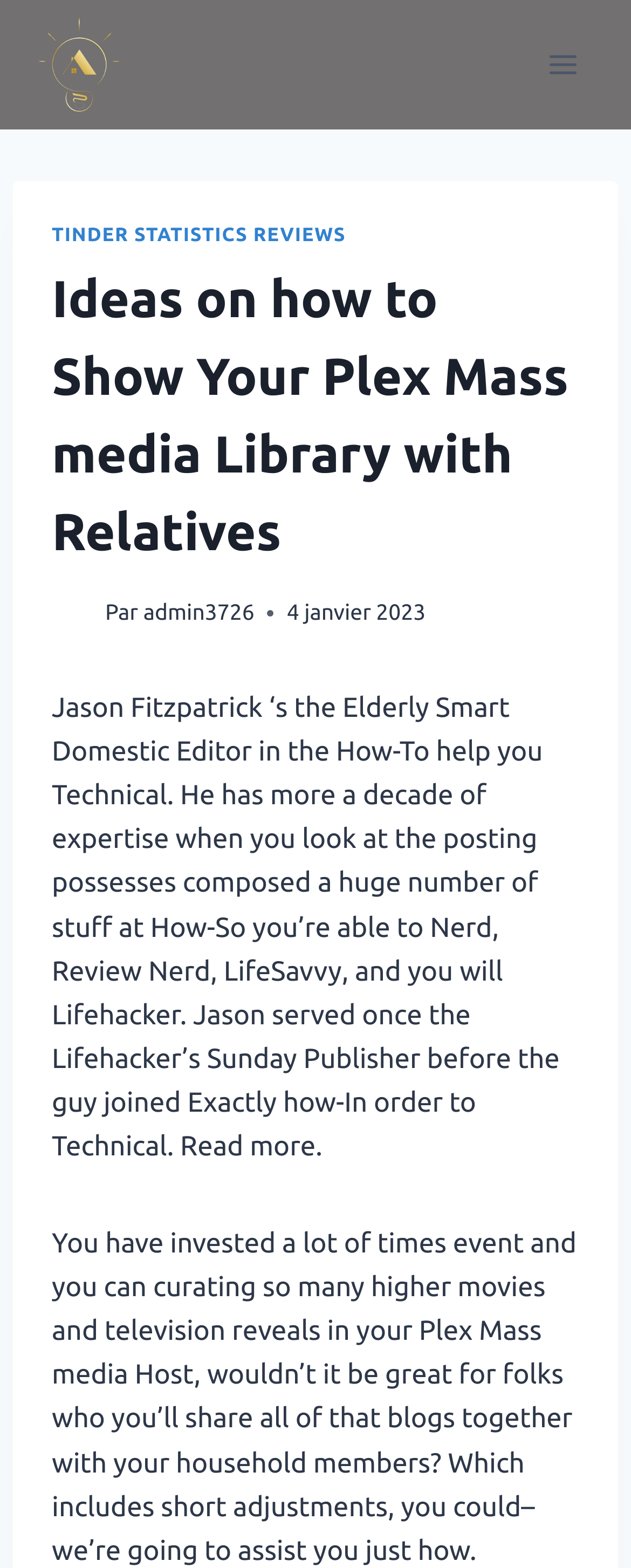Extract the main title from the webpage and generate its text.

Ideas on how to Show Your Plex Mass media Library with Relatives